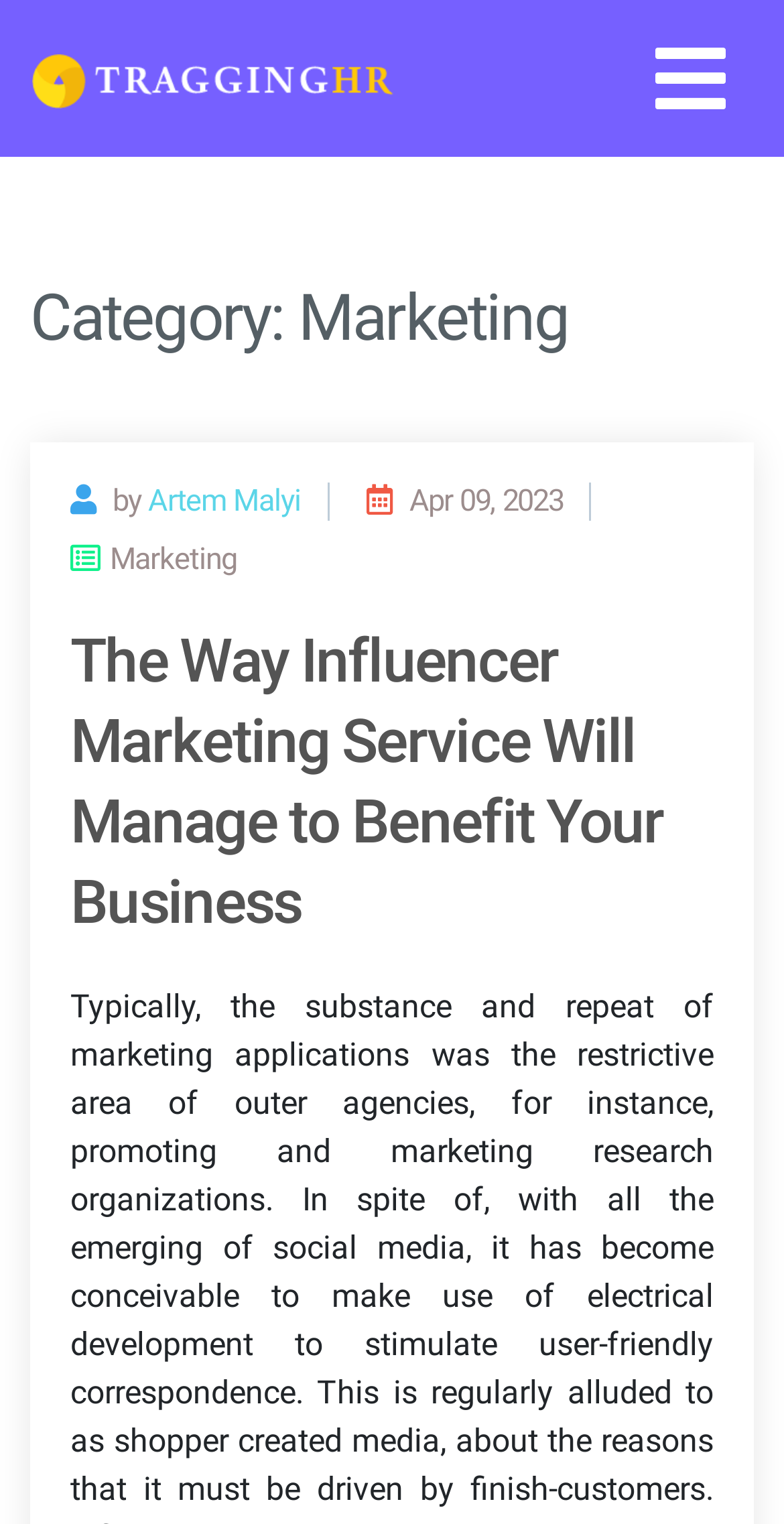What is the title of the article?
Refer to the image and give a detailed answer to the query.

The title of the article can be found in the main content section of the webpage, which is displayed prominently and reads 'The Way Influencer Marketing Service Will Manage to Benefit Your Business'.